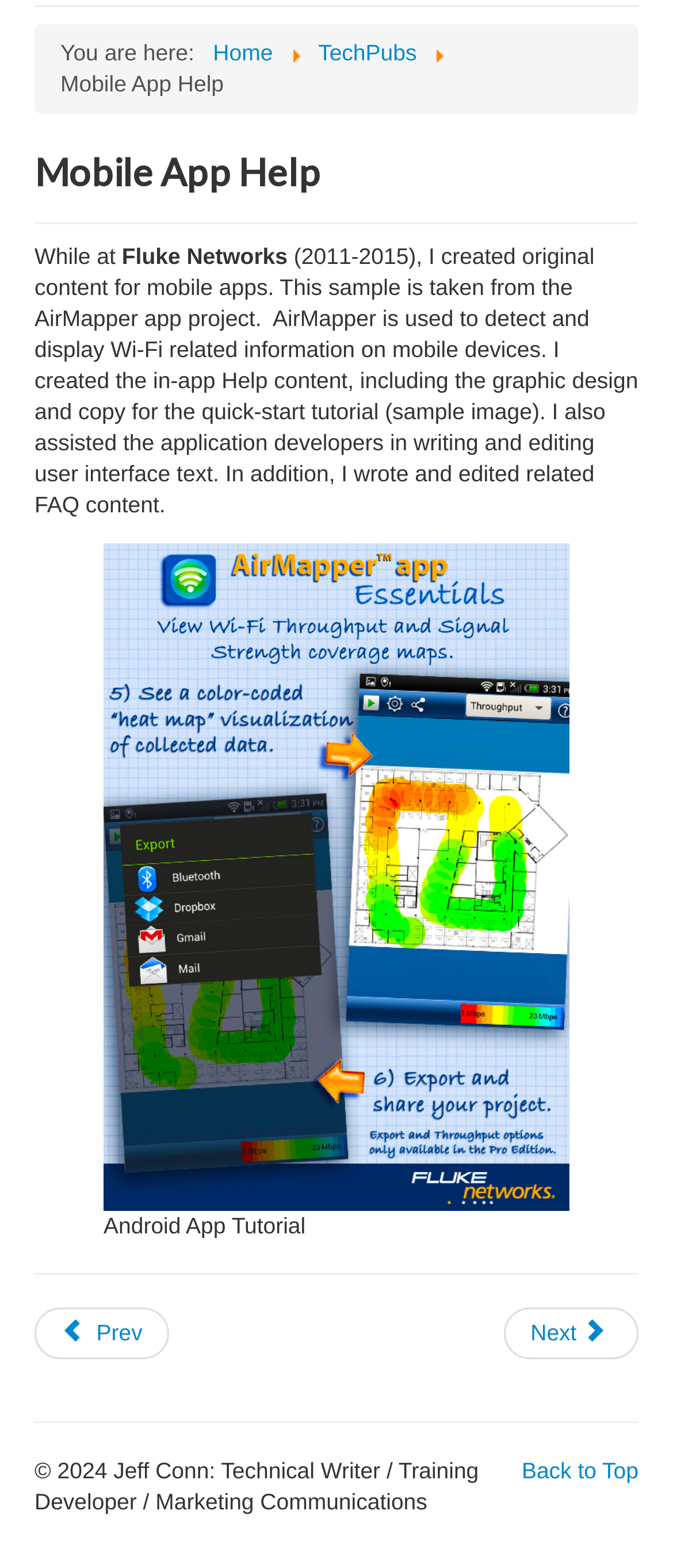Find the bounding box of the UI element described as: "Back to Top". The bounding box coordinates should be given as four float values between 0 and 1, i.e., [left, top, right, bottom].

[0.775, 0.93, 0.949, 0.946]